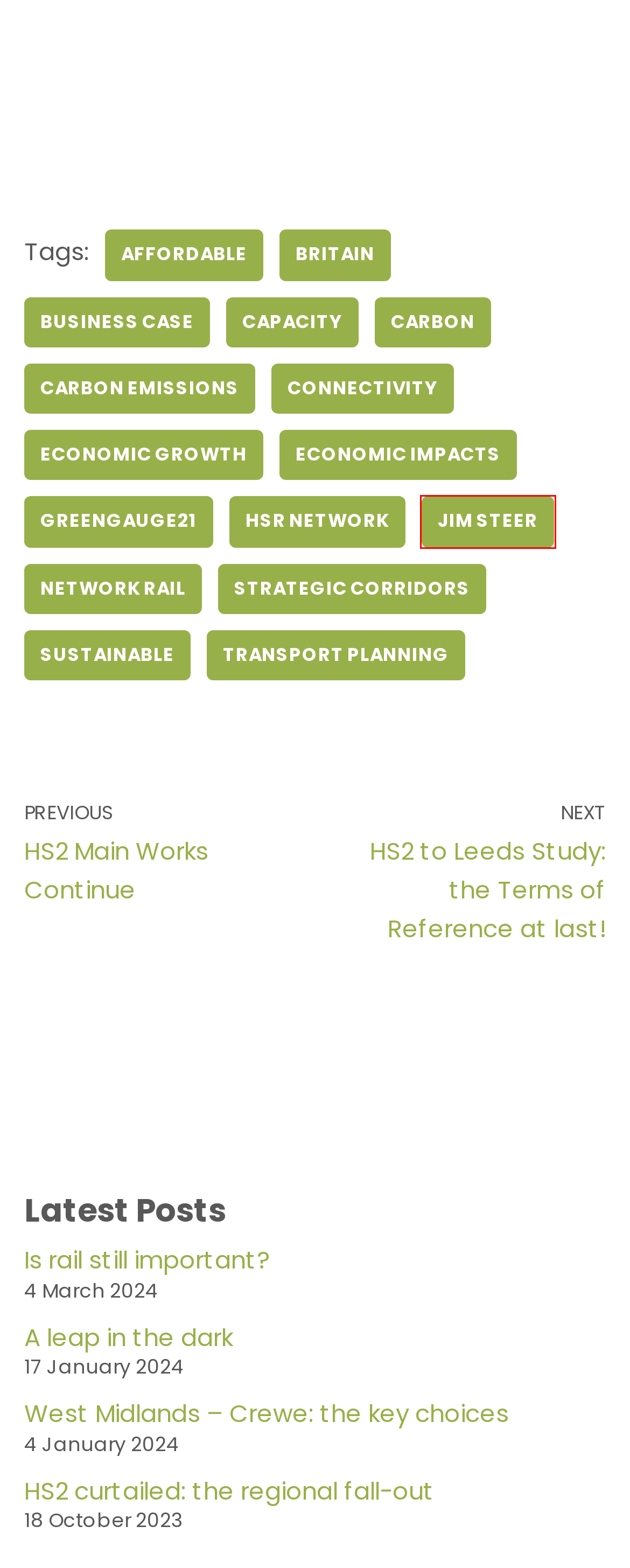Look at the screenshot of the webpage and find the element within the red bounding box. Choose the webpage description that best fits the new webpage that will appear after clicking the element. Here are the candidates:
A. jim steer – Greengauge 21
B. HS2 curtailed: the regional fall-out – Greengauge 21
C. HS2 to Leeds Study: the Terms of Reference at last! – Greengauge 21
D. economic growth – Greengauge 21
E. Is rail still important? – Greengauge 21
F. capacity – Greengauge 21
G. carbon – Greengauge 21
H. network rail – Greengauge 21

A